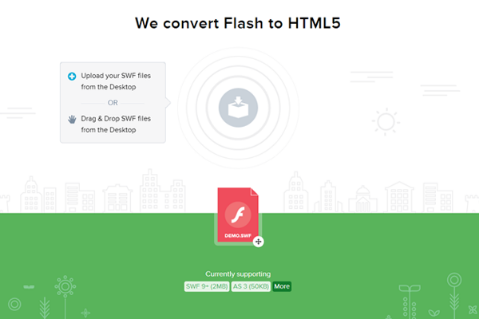Explain the image in detail, mentioning the main subjects and background elements.

The image illustrates a user-friendly interface designed for converting Flash files into HTML5 format. Prominently displayed at the center is a clean, minimalistic graphic, showcasing an upload option with two clear instructions: users can either upload their SWF files directly from their desktop or drag and drop the files into the designated area. Below this, there's a visual representation of a demo SWF file, symbolized by a red icon featuring the Flash logo. The green background, coupled with subtle illustrations of cityscapes, enhances the modern aesthetic, suggesting a tech-savvy and efficient service. Additionally, the interface reassures users about the file types supported, including SWF 9 and AS3. This design emphasizes simplicity and ease of use, catering to individuals seeking to transition from Flash to HTML5 seamlessly.